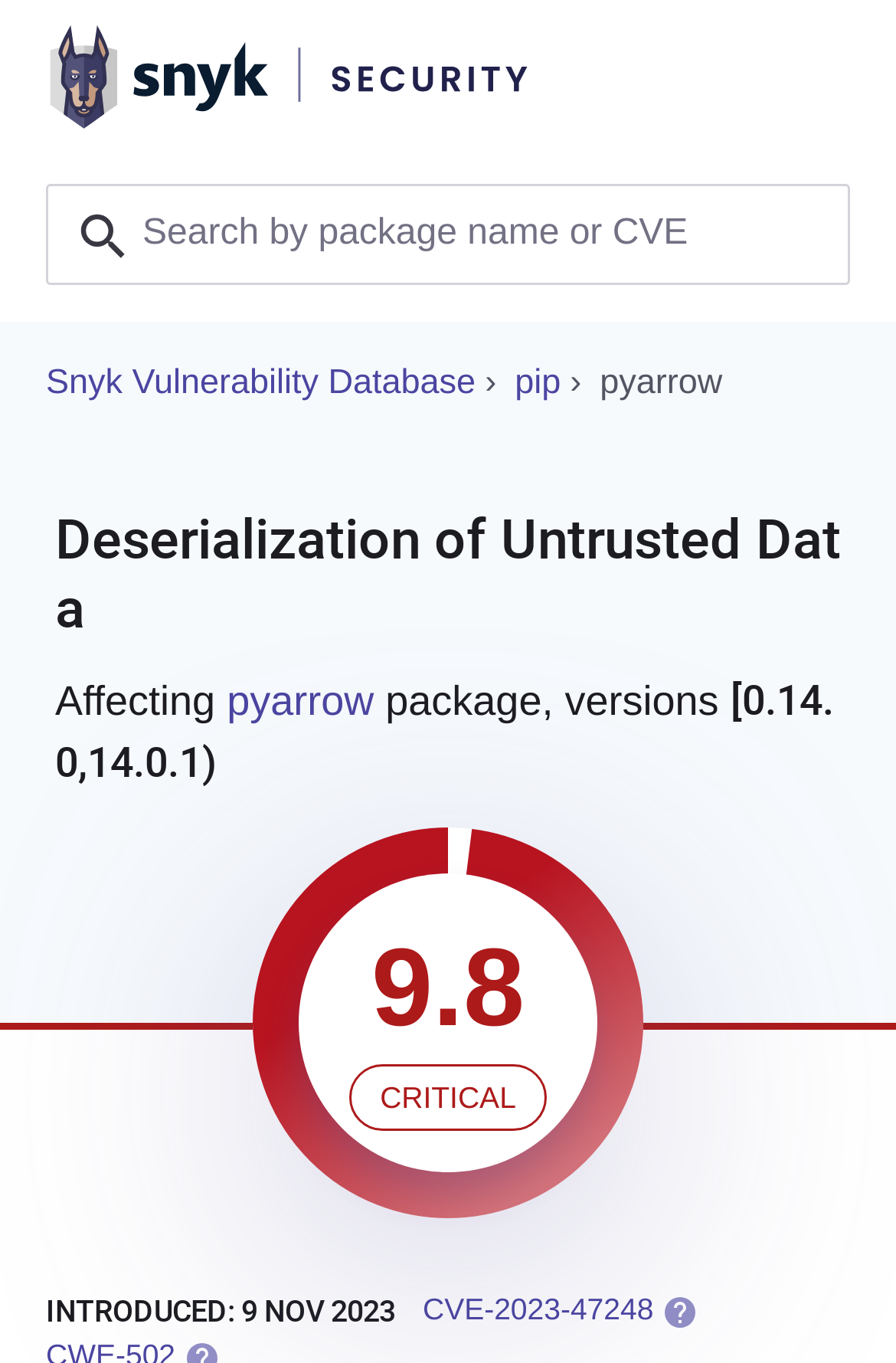Give a detailed explanation of the elements present on the webpage.

The webpage is about a critical severity vulnerability, specifically Deserialization of Untrusted Data in pyarrow, with a CVE identifier of CVE-2023-47248. 

At the top left, there is a link to the homepage, accompanied by a homepage image. To the right of the homepage link, there are two more links: "Snyk Vulnerability Database" and "pip". Next to these links, the text "pyarrow" is displayed. 

A search box is located at the top right, allowing users to search by package name or CVE. 

Below the search box, a heading describes the vulnerability, mentioning that it affects the pyarrow package, versions [0.14.0,14.0.1). Within this heading, there is a link to "pyarrow". 

A horizontal separator is placed about three-quarters of the way down the page. 

Below the separator, the critical severity rating of 9.8 is displayed, followed by the text "CRITICAL". An image is positioned to the right of the severity rating. 

Further down, a heading indicates that the vulnerability was introduced on November 9, 2023. 

A link to CVE-2023-47248 is located at the bottom right, with an option to open it in a new tab. To the left of this link, there is a generic element with a help icon and another image.